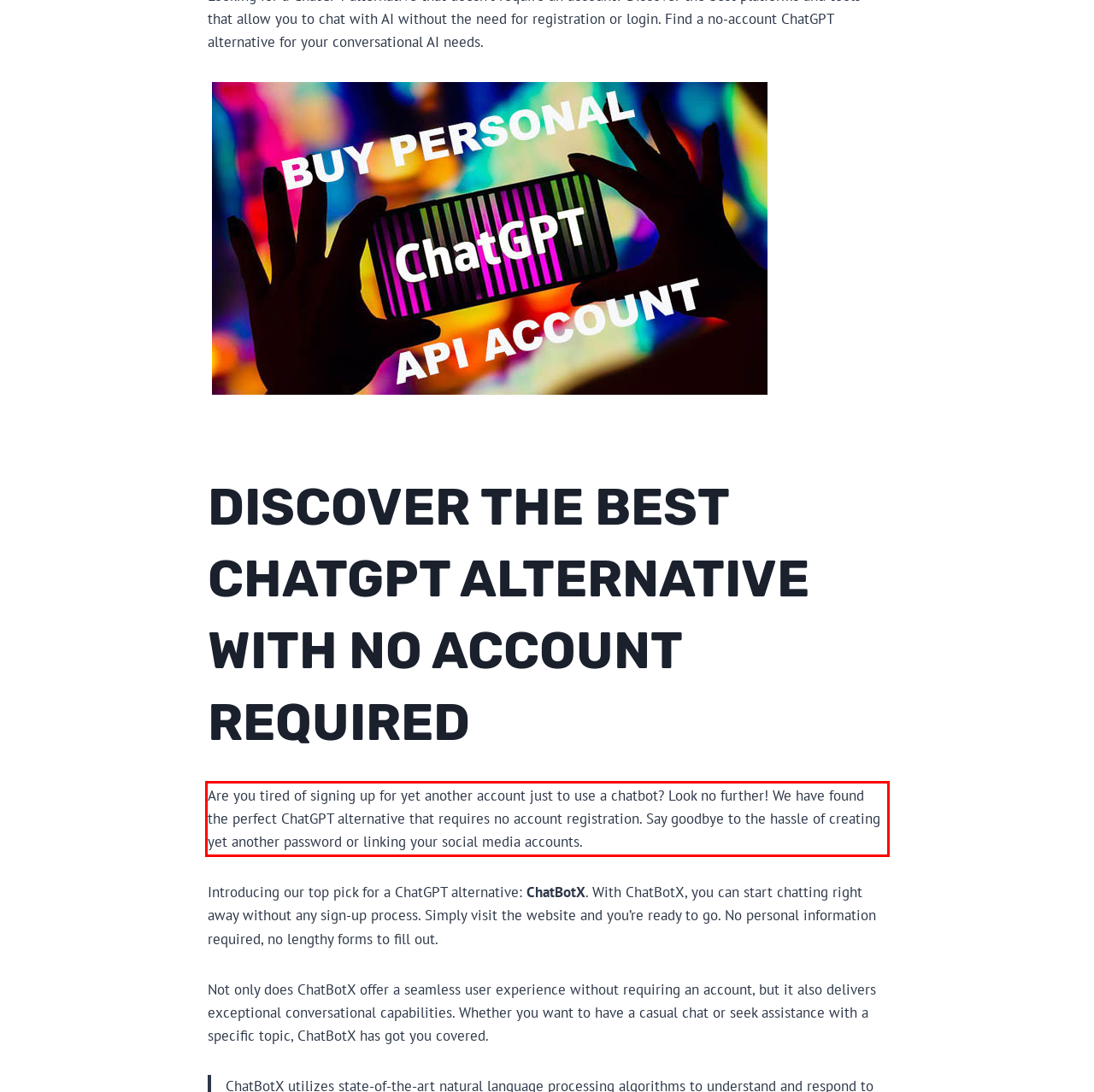Analyze the webpage screenshot and use OCR to recognize the text content in the red bounding box.

Are you tired of signing up for yet another account just to use a chatbot? Look no further! We have found the perfect ChatGPT alternative that requires no account registration. Say goodbye to the hassle of creating yet another password or linking your social media accounts.